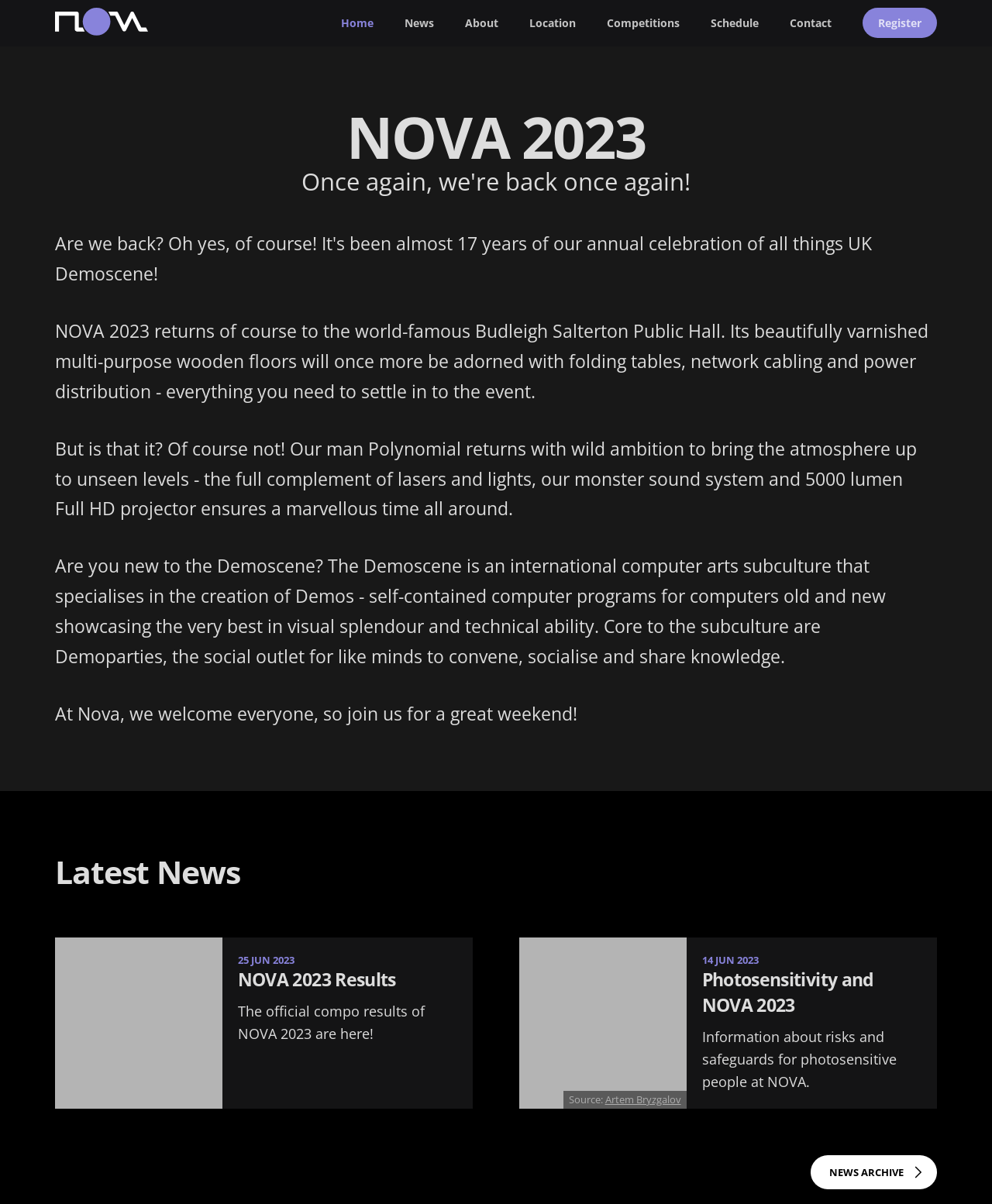Please give a short response to the question using one word or a phrase:
How many news items are listed on the webpage?

2